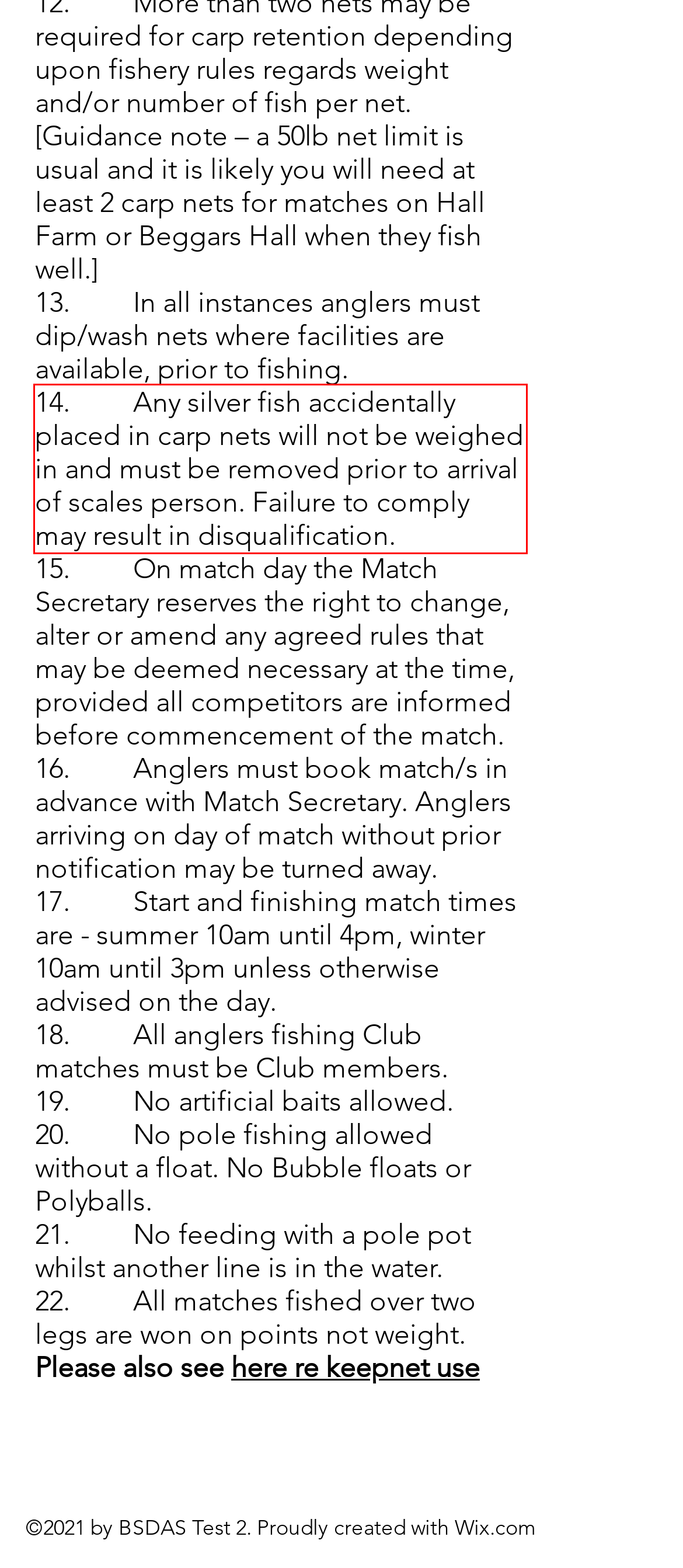Please analyze the provided webpage screenshot and perform OCR to extract the text content from the red rectangle bounding box.

14. Any silver fish accidentally placed in carp nets will not be weighed in and must be removed prior to arrival of scales person. Failure to comply may result in disqualification.